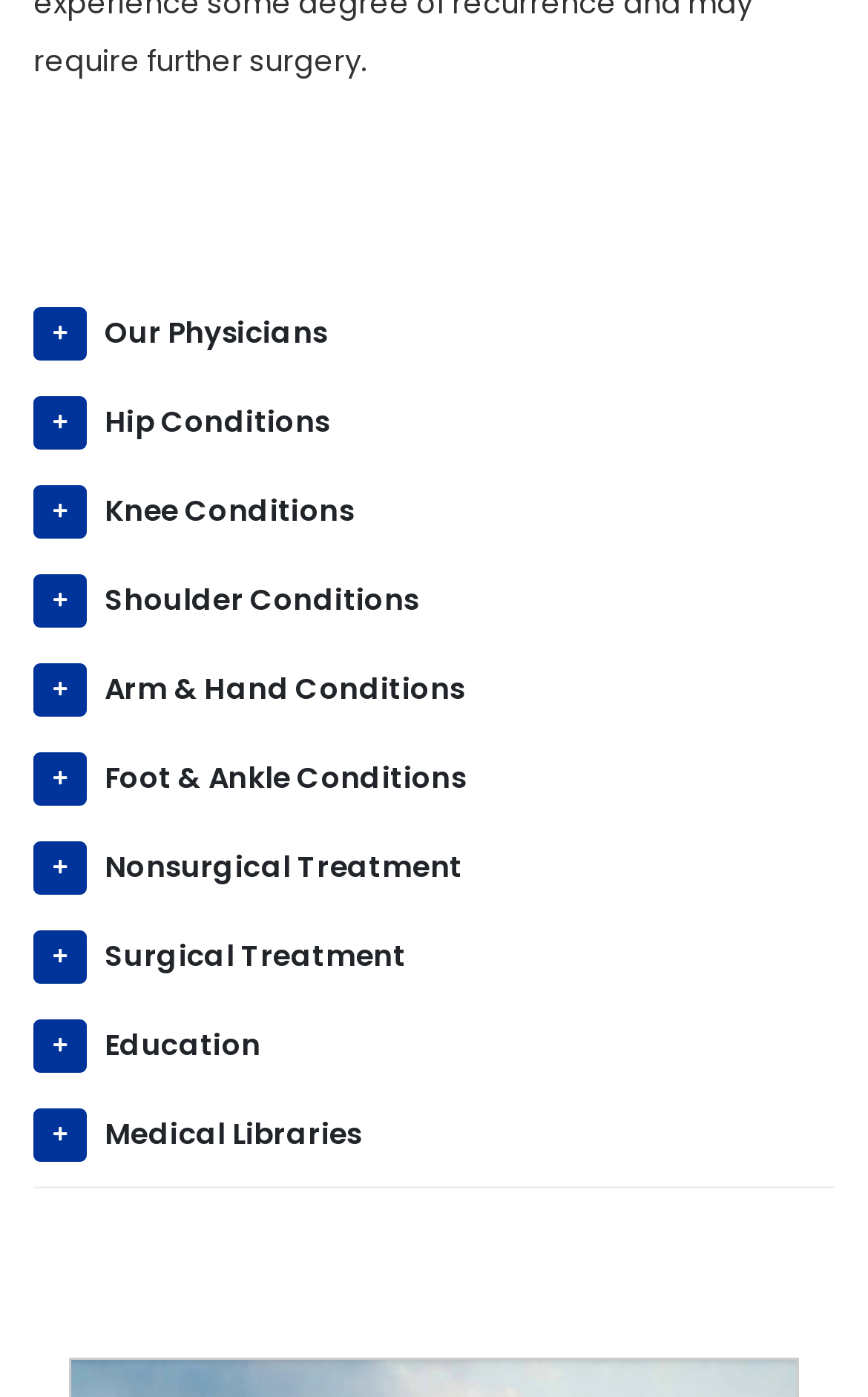How are the conditions and treatments organized on the webpage?
Using the visual information, answer the question in a single word or phrase.

By category